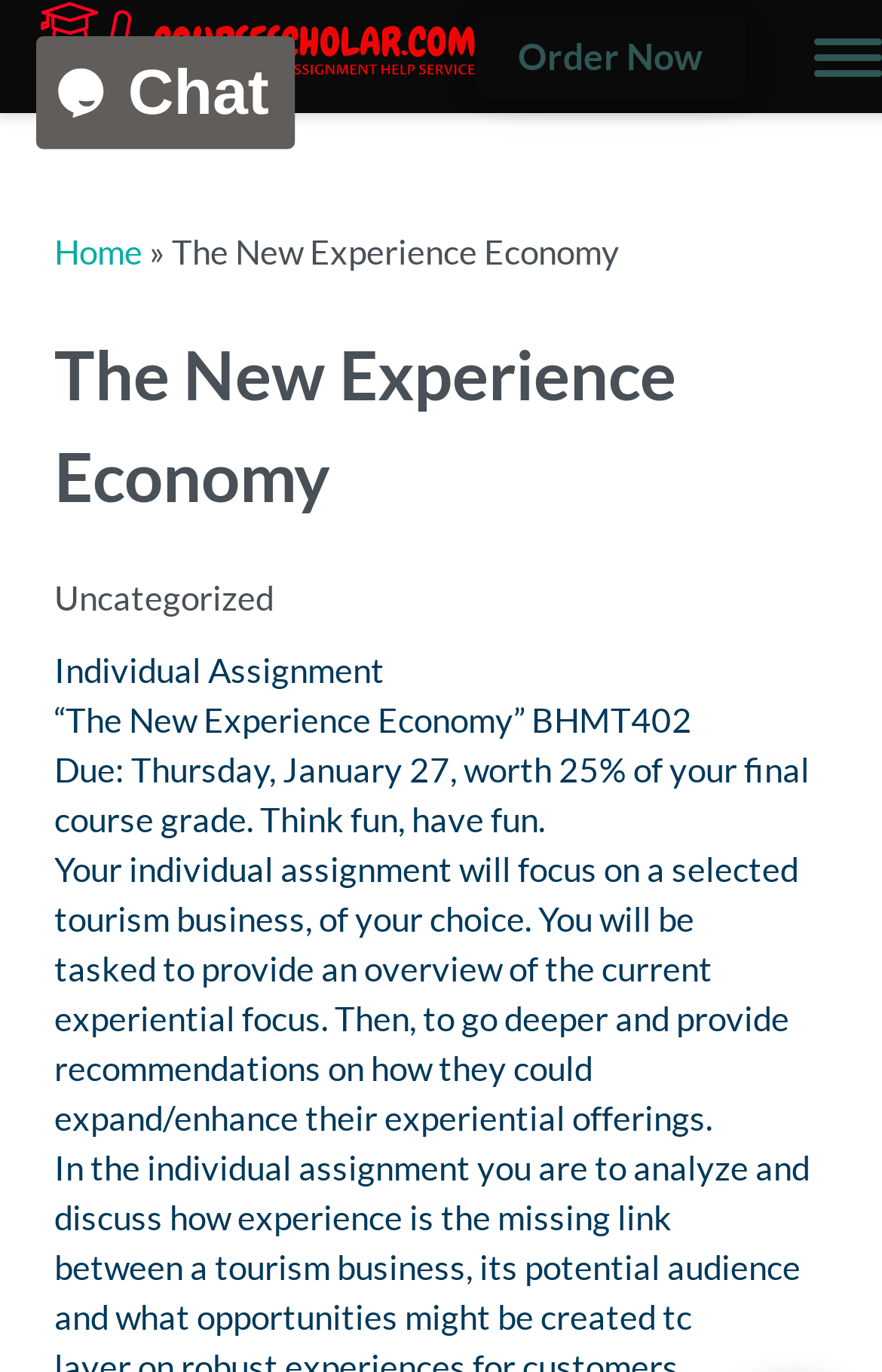What is the purpose of the individual assignment?
Give a one-word or short-phrase answer derived from the screenshot.

to analyze and discuss